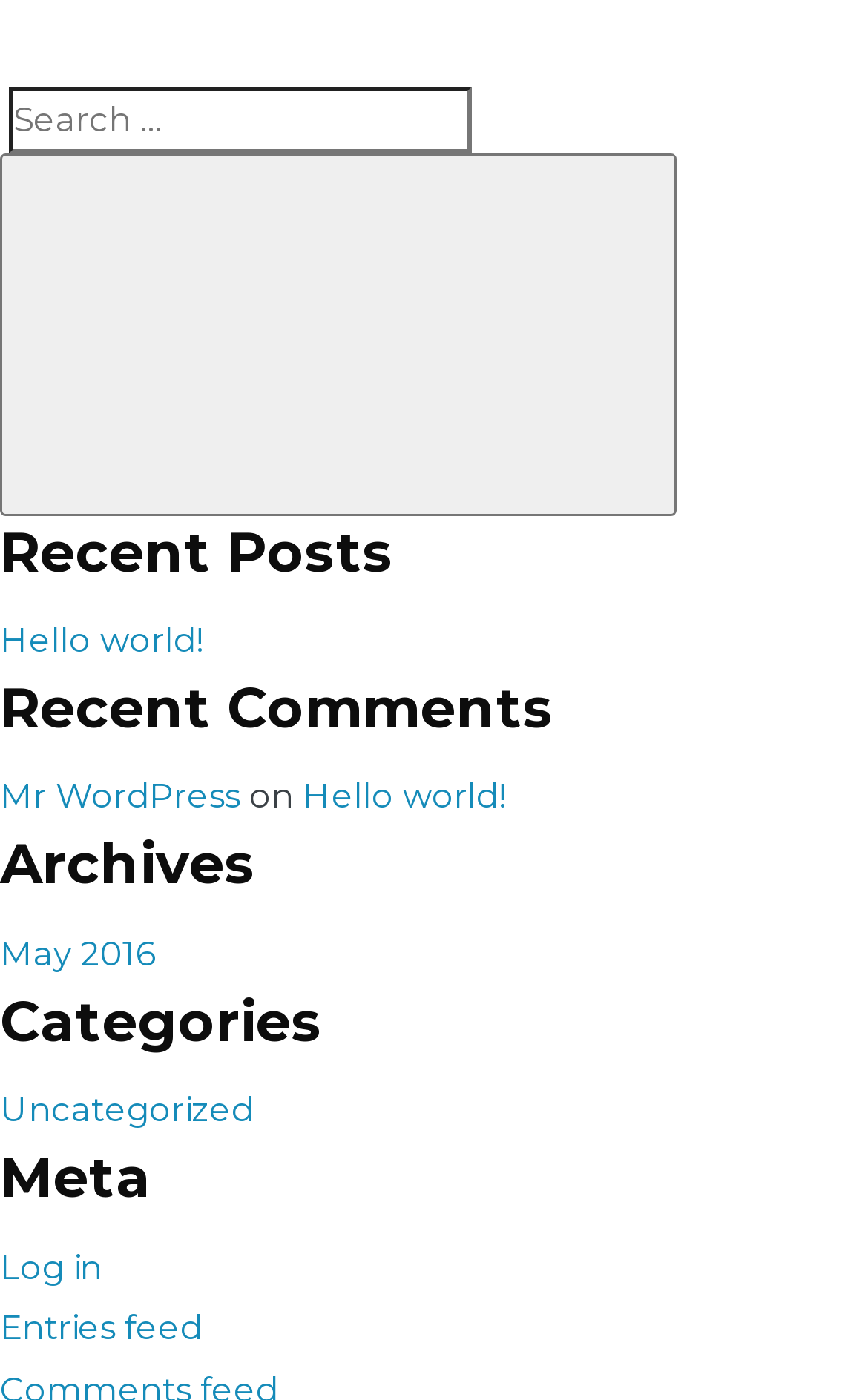How can a user log in to the website?
Please answer the question as detailed as possible.

The link 'Log in' is located under the 'Meta' section, which suggests that it is a way for users to log in to the website. Clicking on this link would likely direct the user to a login page or form.